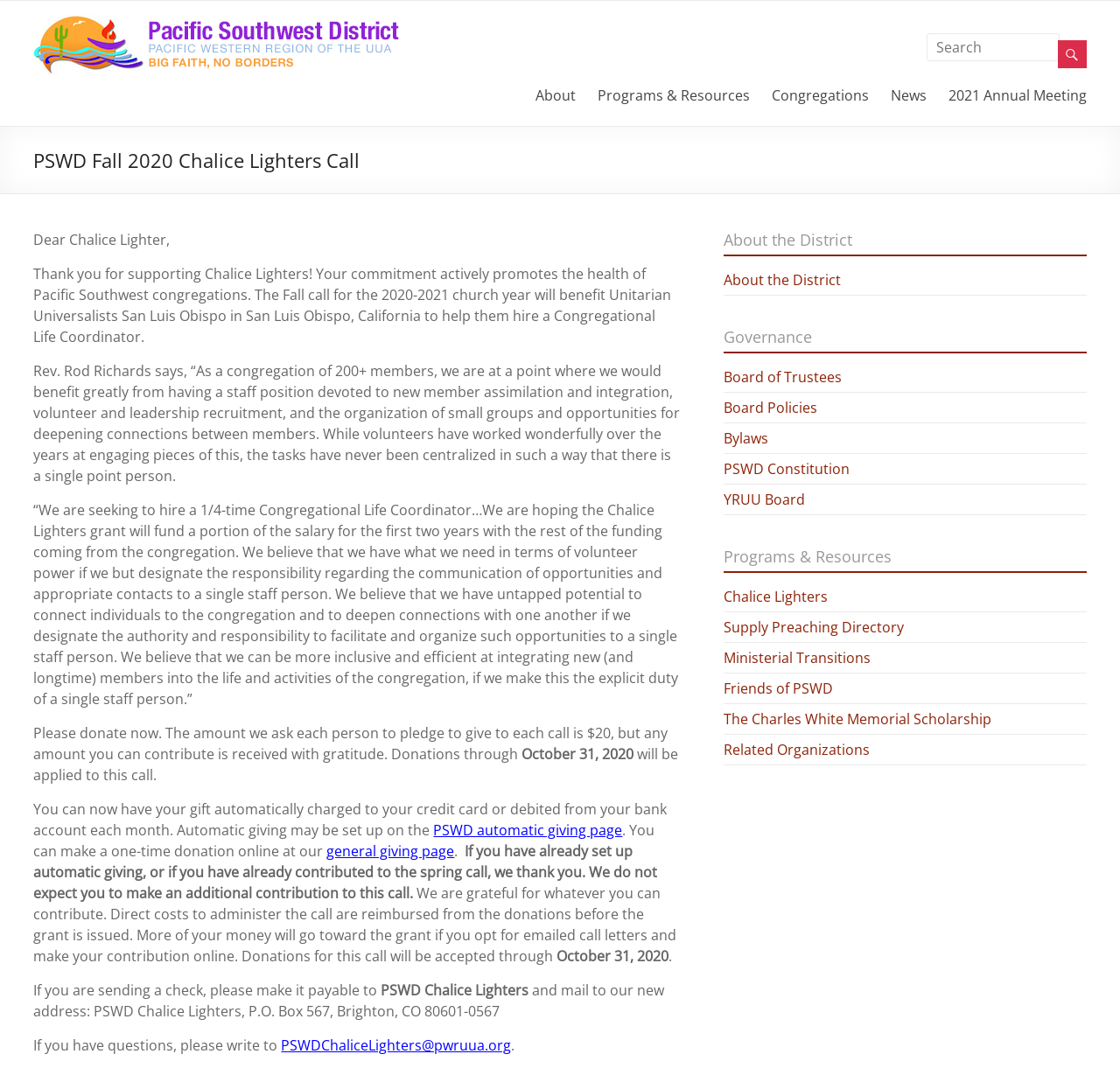Please determine the bounding box coordinates of the clickable area required to carry out the following instruction: "Contact PSWD Chalice Lighters". The coordinates must be four float numbers between 0 and 1, represented as [left, top, right, bottom].

[0.251, 0.97, 0.457, 0.988]